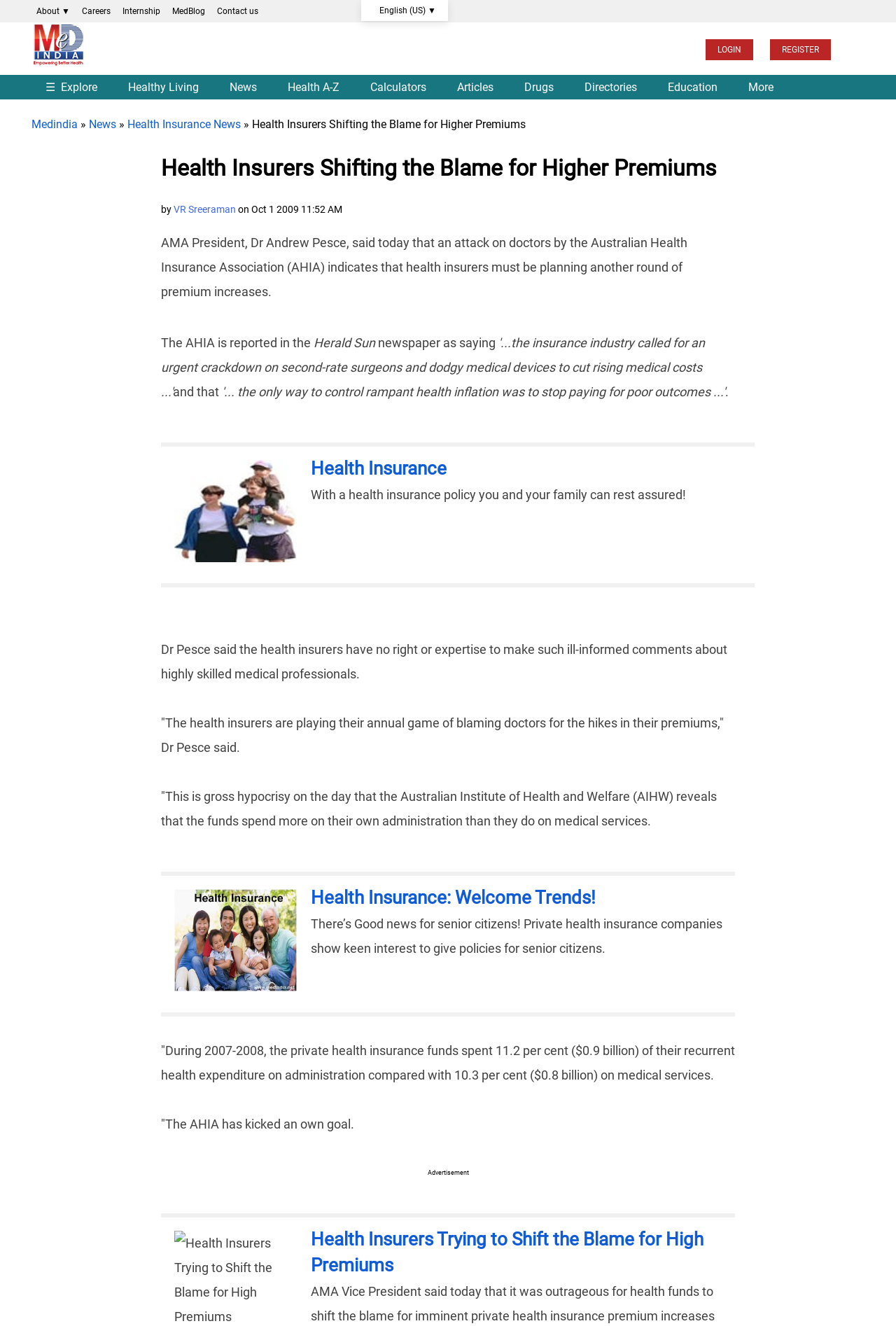Given the webpage screenshot, identify the bounding box of the UI element that matches this description: "Health Insurance News".

[0.142, 0.089, 0.269, 0.099]